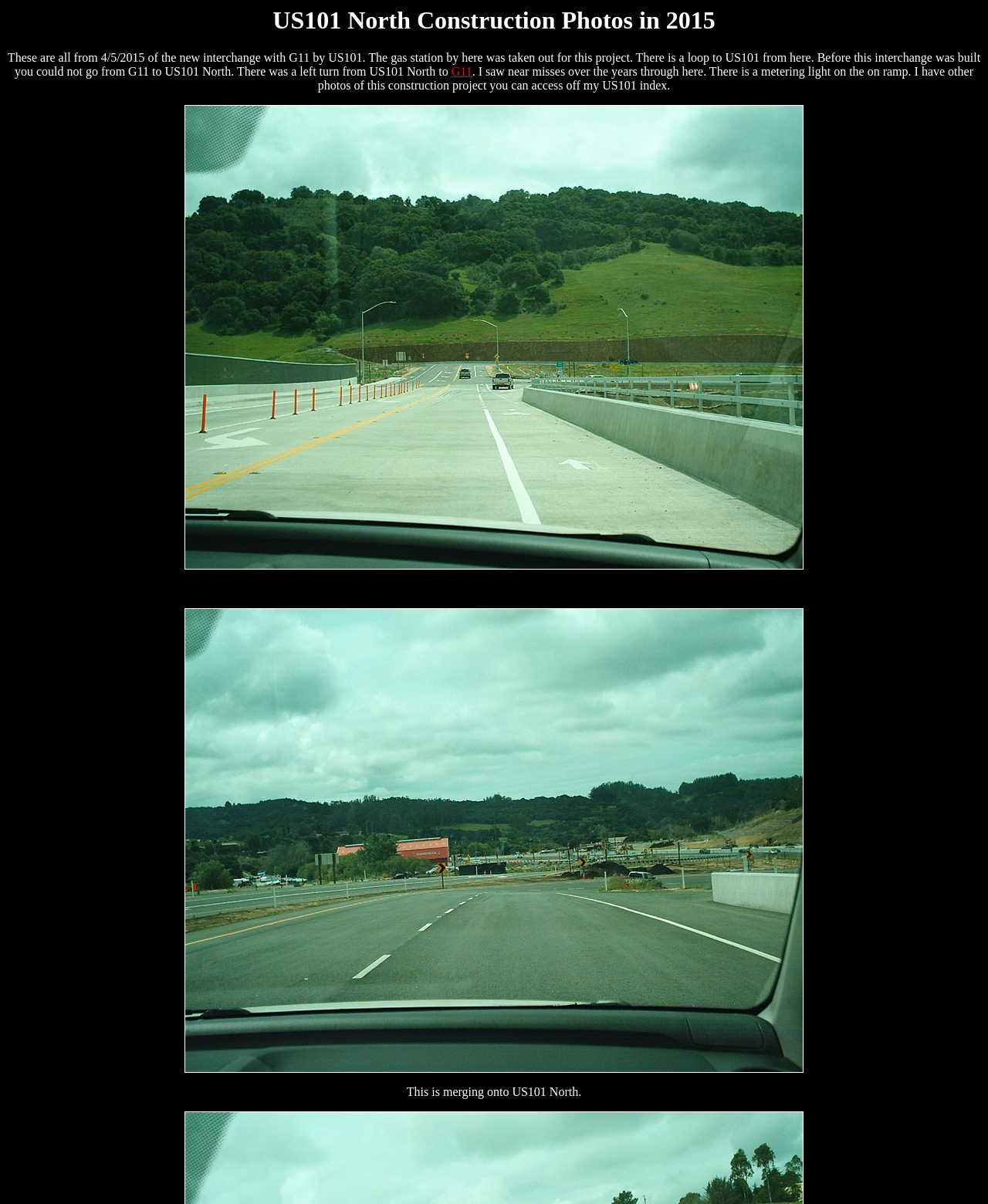Extract the bounding box of the UI element described as: "G11".

[0.457, 0.054, 0.478, 0.065]